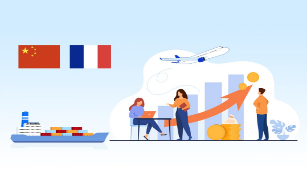What does the bar chart depict?
Respond with a short answer, either a single word or a phrase, based on the image.

Growth trends